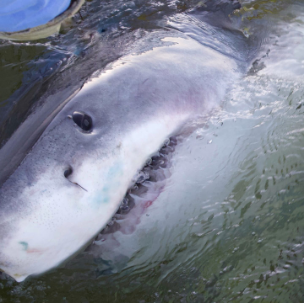What is the reflective effect on the water's surface?
Based on the image, answer the question in a detailed manner.

The surface of the water reflects light, creating a shimmering effect around the shark, which is visible in the image.